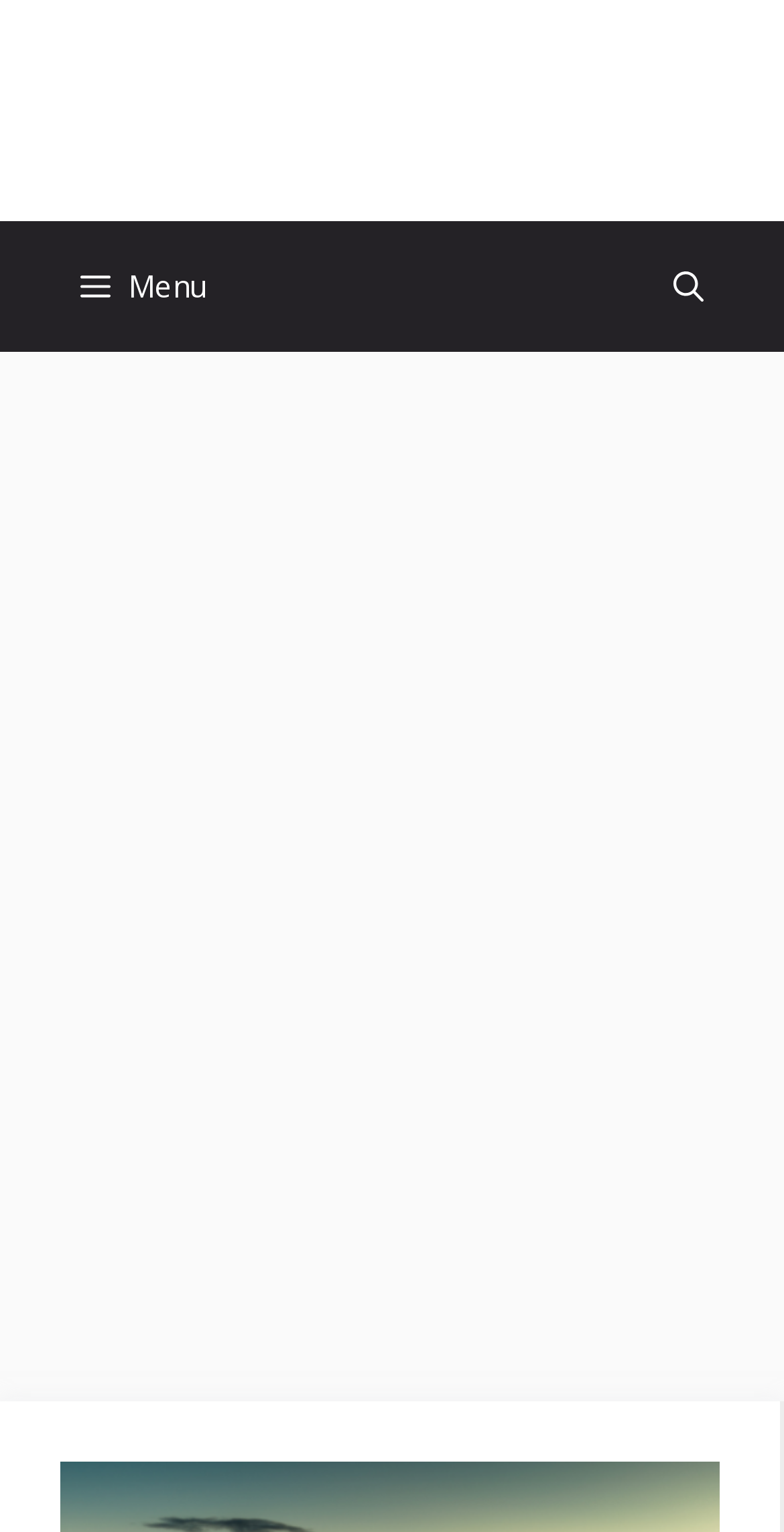Please respond to the question using a single word or phrase:
How many buttons are in the navigation?

2